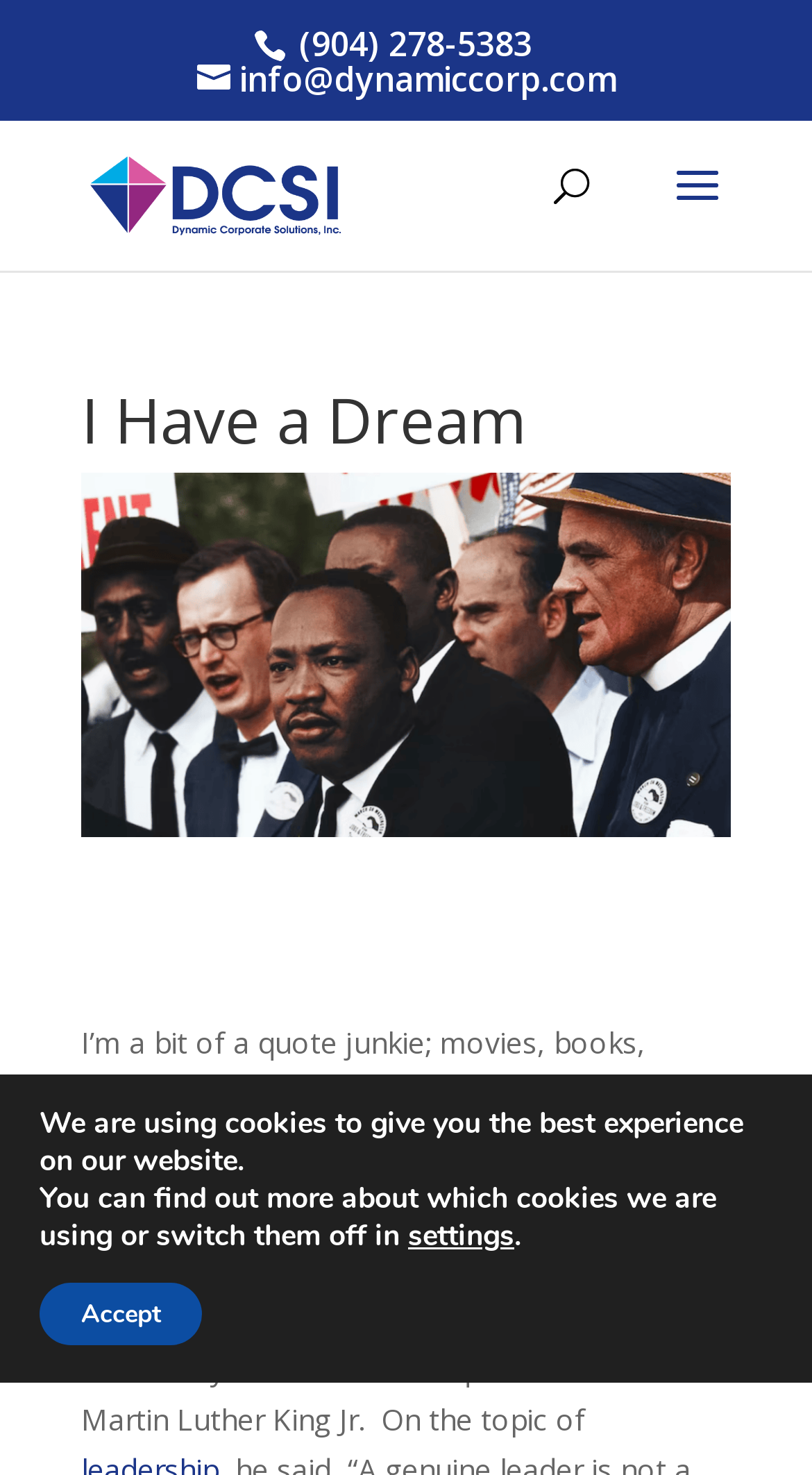Provide a brief response using a word or short phrase to this question:
What is the purpose of the search box on the webpage?

Search for: